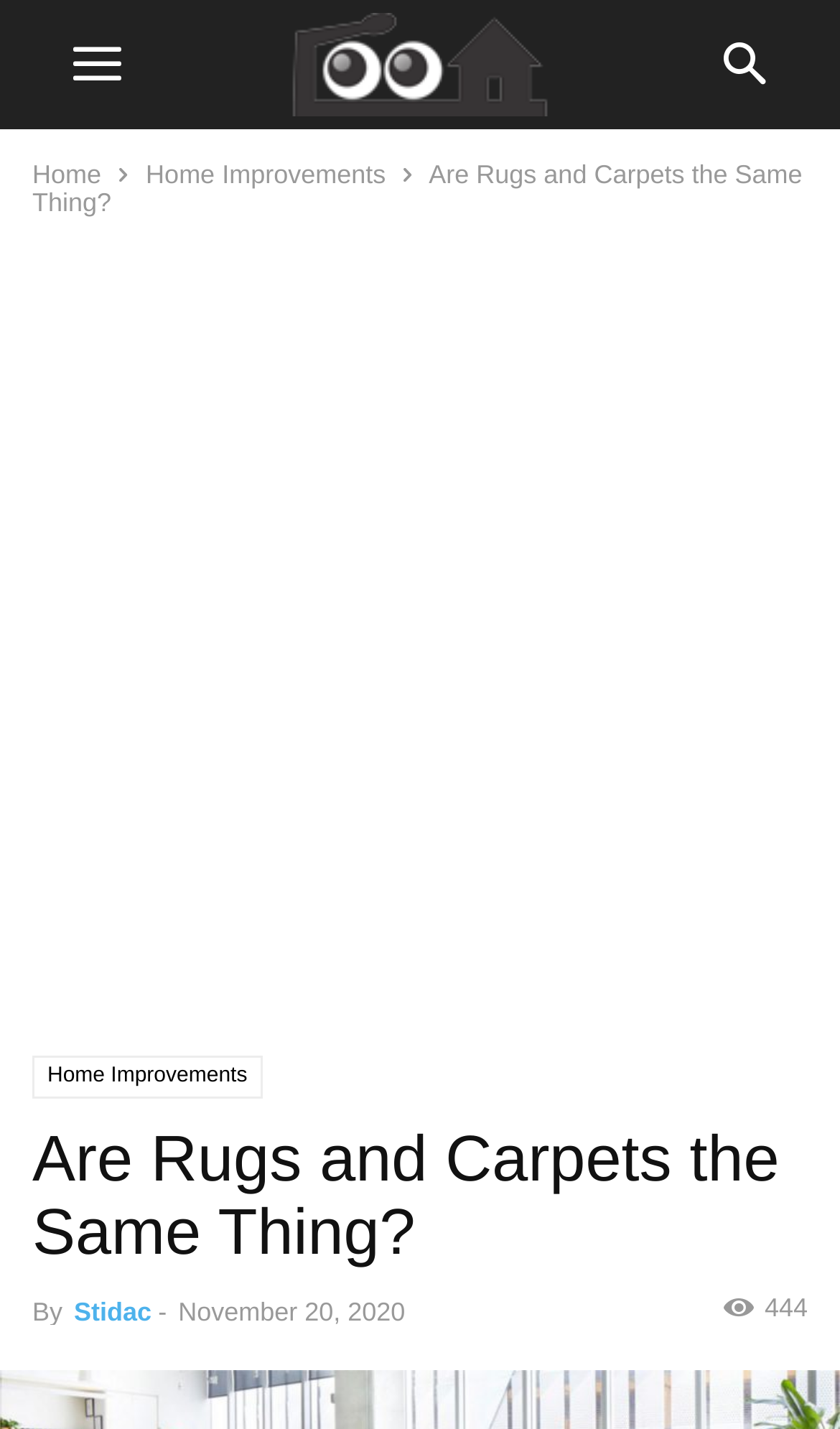Given the description of a UI element: "Stidac", identify the bounding box coordinates of the matching element in the webpage screenshot.

[0.088, 0.908, 0.18, 0.929]